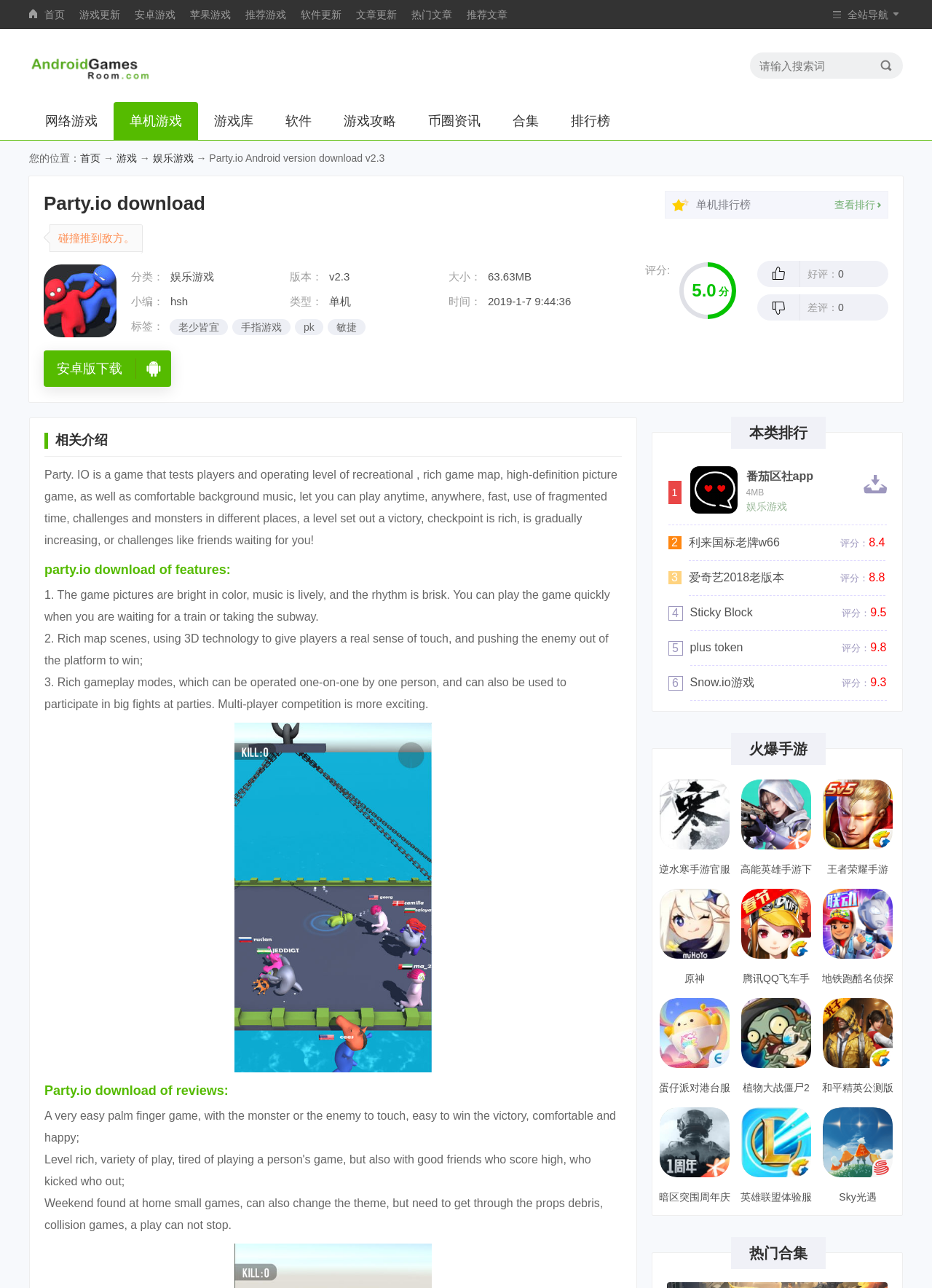Please locate the bounding box coordinates of the element that should be clicked to achieve the given instruction: "view the game introduction".

[0.048, 0.364, 0.662, 0.424]